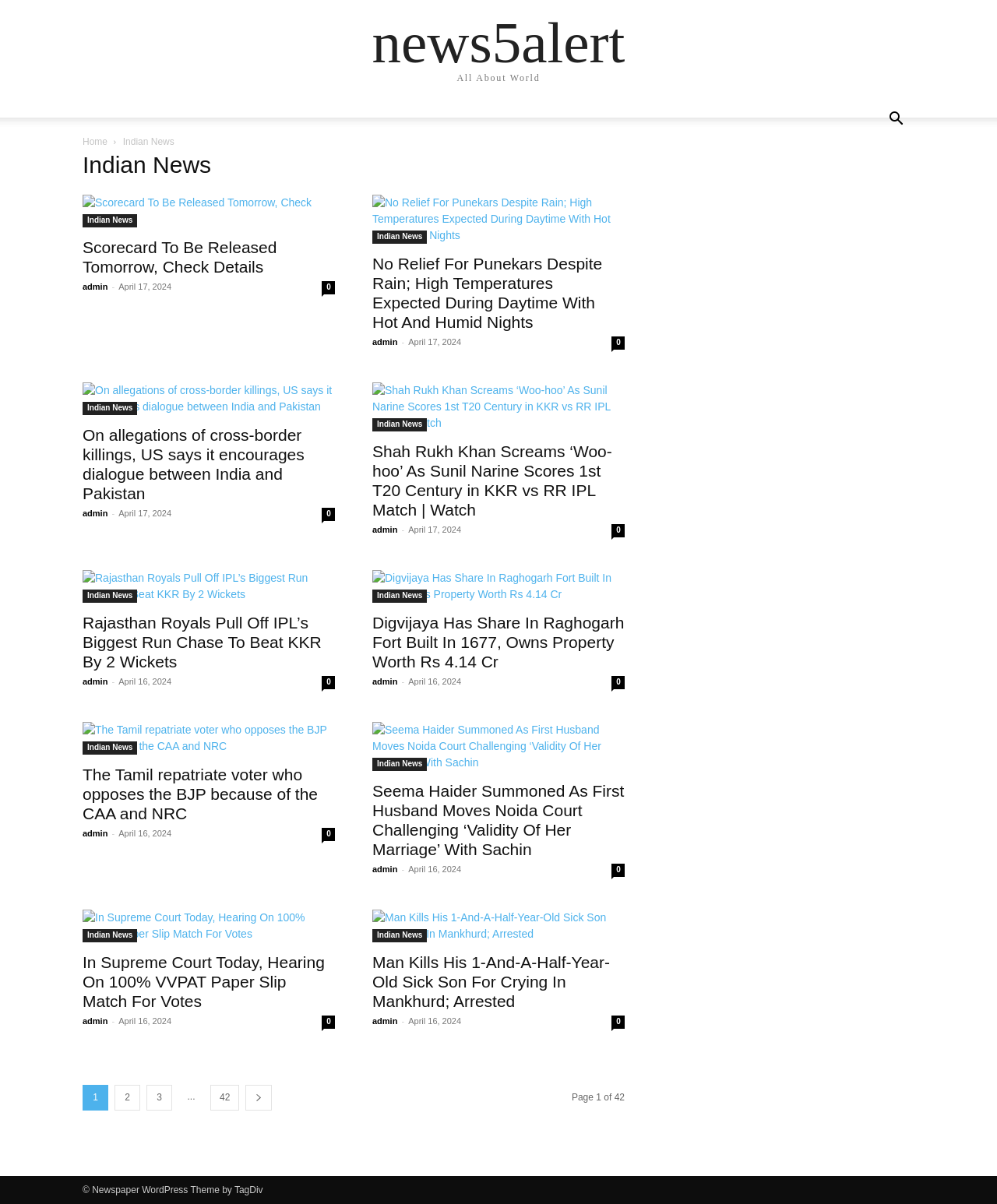How many images are associated with the news article 'Shah Rukh Khan Screams ‘Woo-hoo’ As Sunil Narine Scores 1st T20 Century in KKR vs RR IPL Match | Watch'?
Based on the image, provide a one-word or brief-phrase response.

1